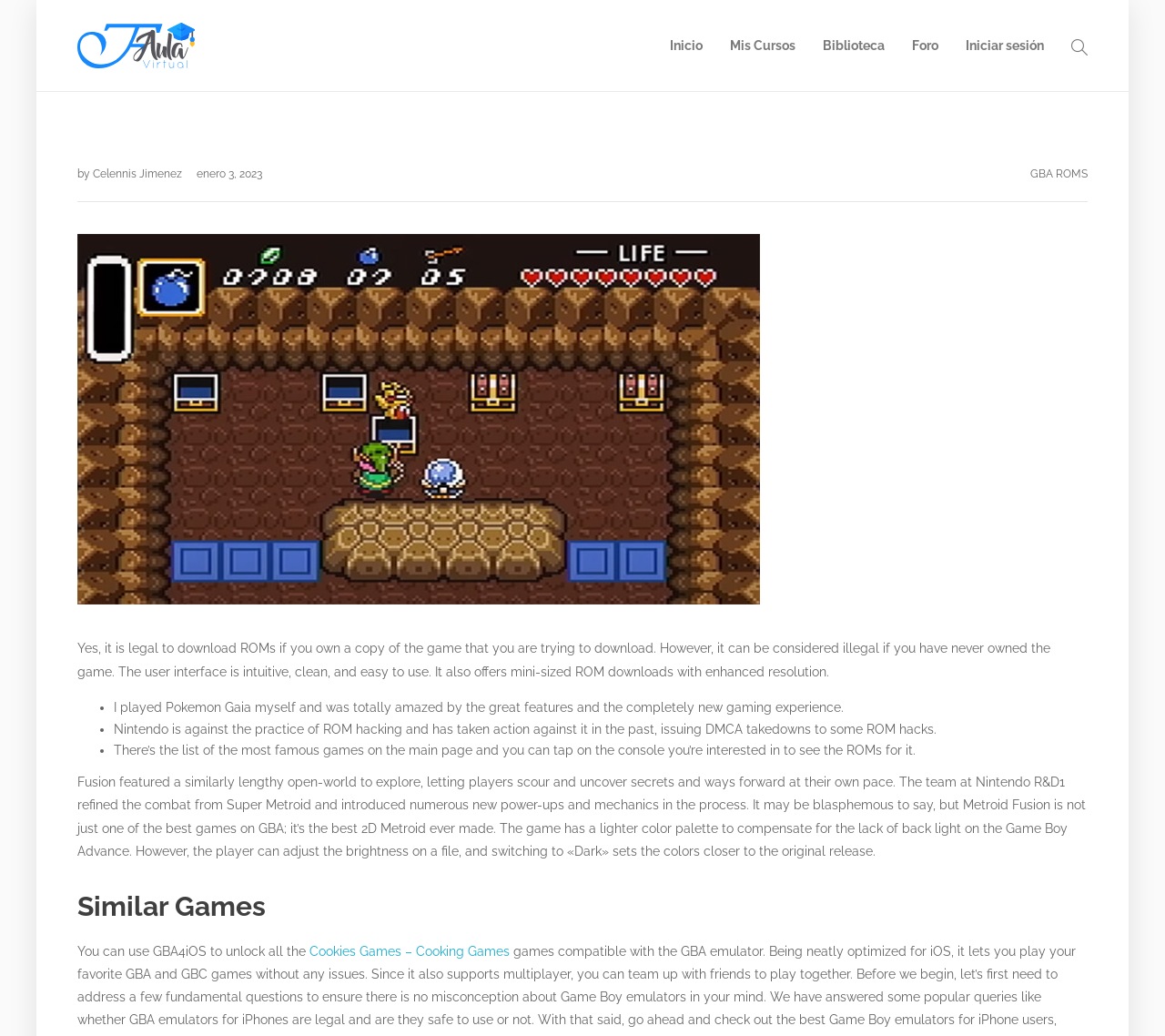Determine the coordinates of the bounding box that should be clicked to complete the instruction: "Visit Aula Virtual JF". The coordinates should be represented by four float numbers between 0 and 1: [left, top, right, bottom].

[0.066, 0.022, 0.167, 0.066]